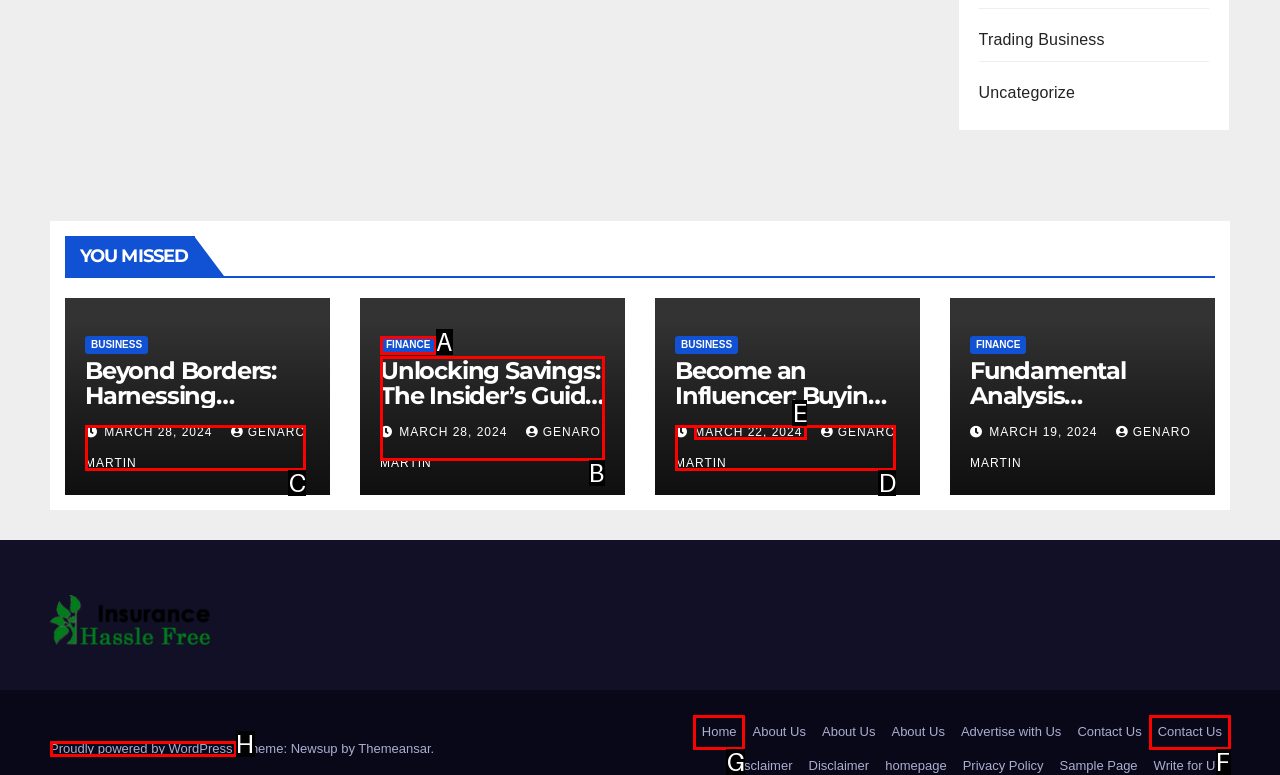Figure out which option to click to perform the following task: Go to 'Home'
Provide the letter of the correct option in your response.

G